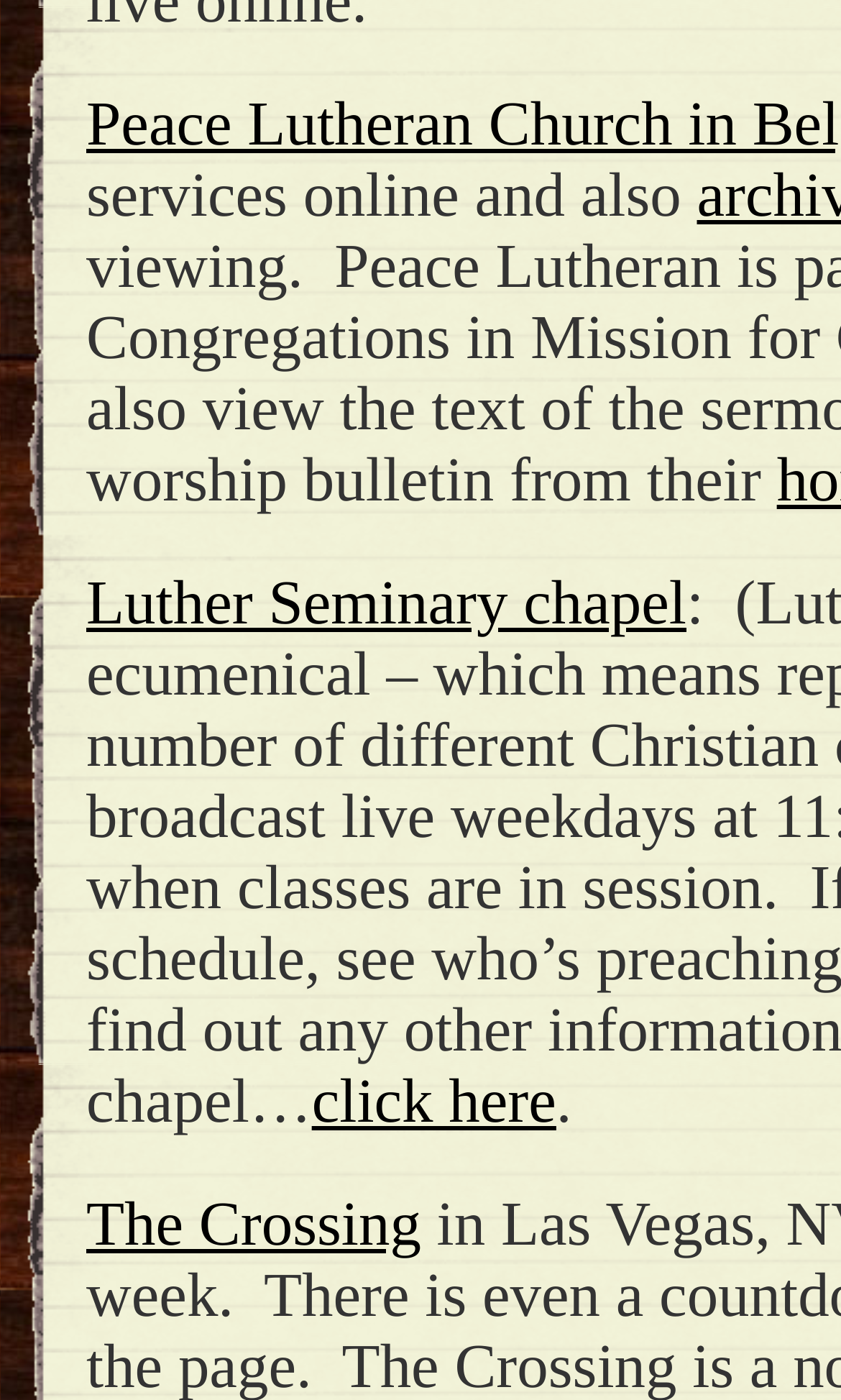Identify the bounding box coordinates of the HTML element based on this description: "Luther Seminary chapel".

[0.103, 0.407, 0.816, 0.456]